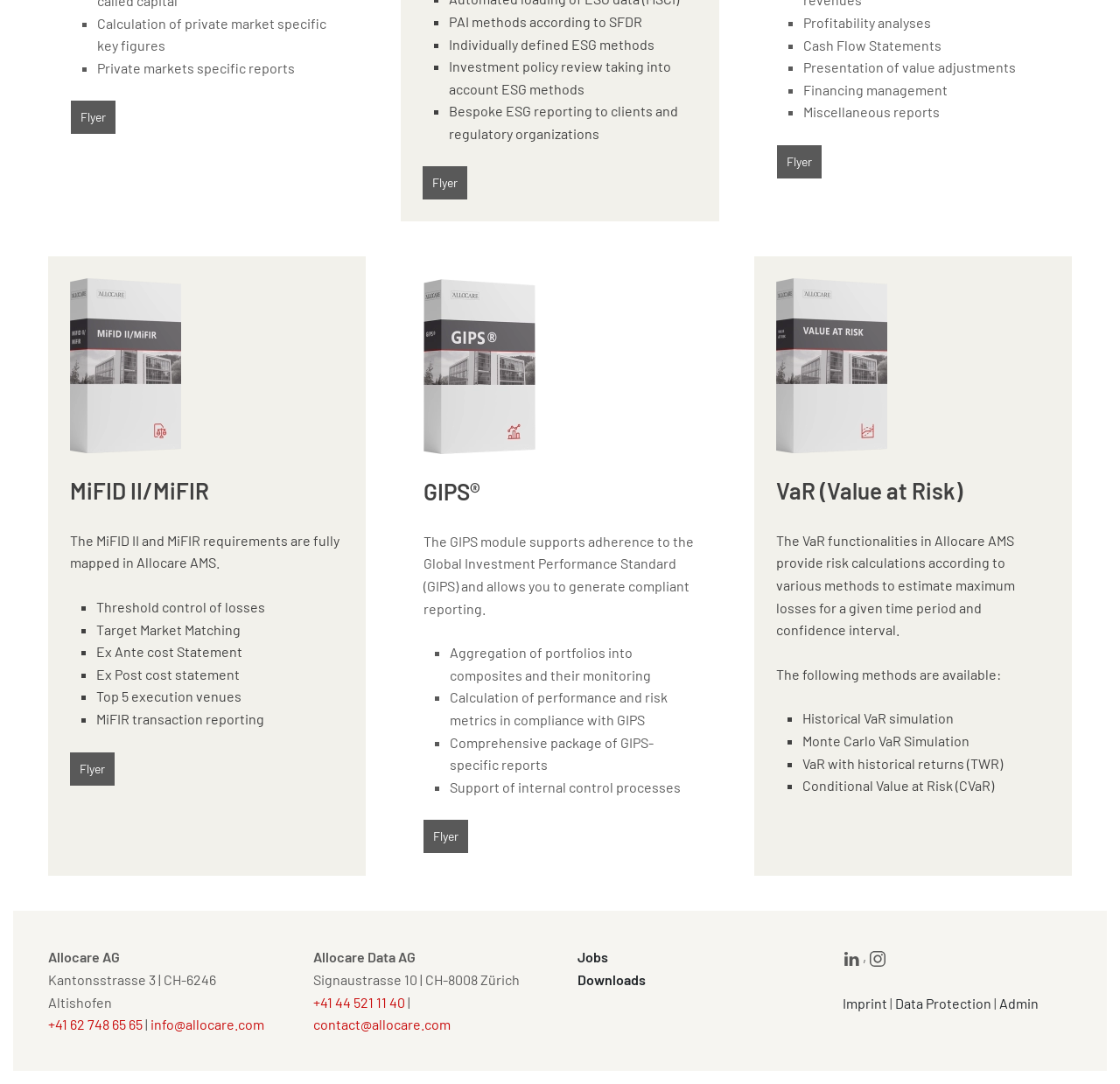How many links are there in the 'MiFID II/MiFIR' section?
Based on the visual details in the image, please answer the question thoroughly.

I counted the links in the 'MiFID II/MiFIR' section, which starts at the coordinates [0.062, 0.439, 0.307, 0.468] and found 5 links, including 'Flyer', 'Threshold control of losses', 'Target Market Matching', 'Ex Ante cost Statement', and 'Ex Post cost statement.